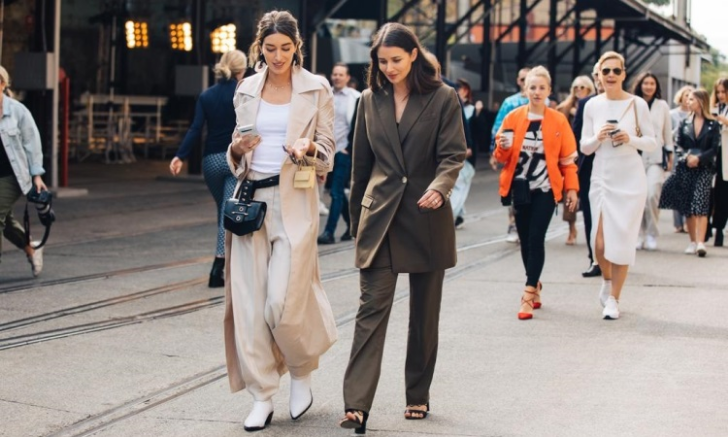Provide a short answer using a single word or phrase for the following question: 
What type of shoes is the second woman wearing?

Strappy black heels